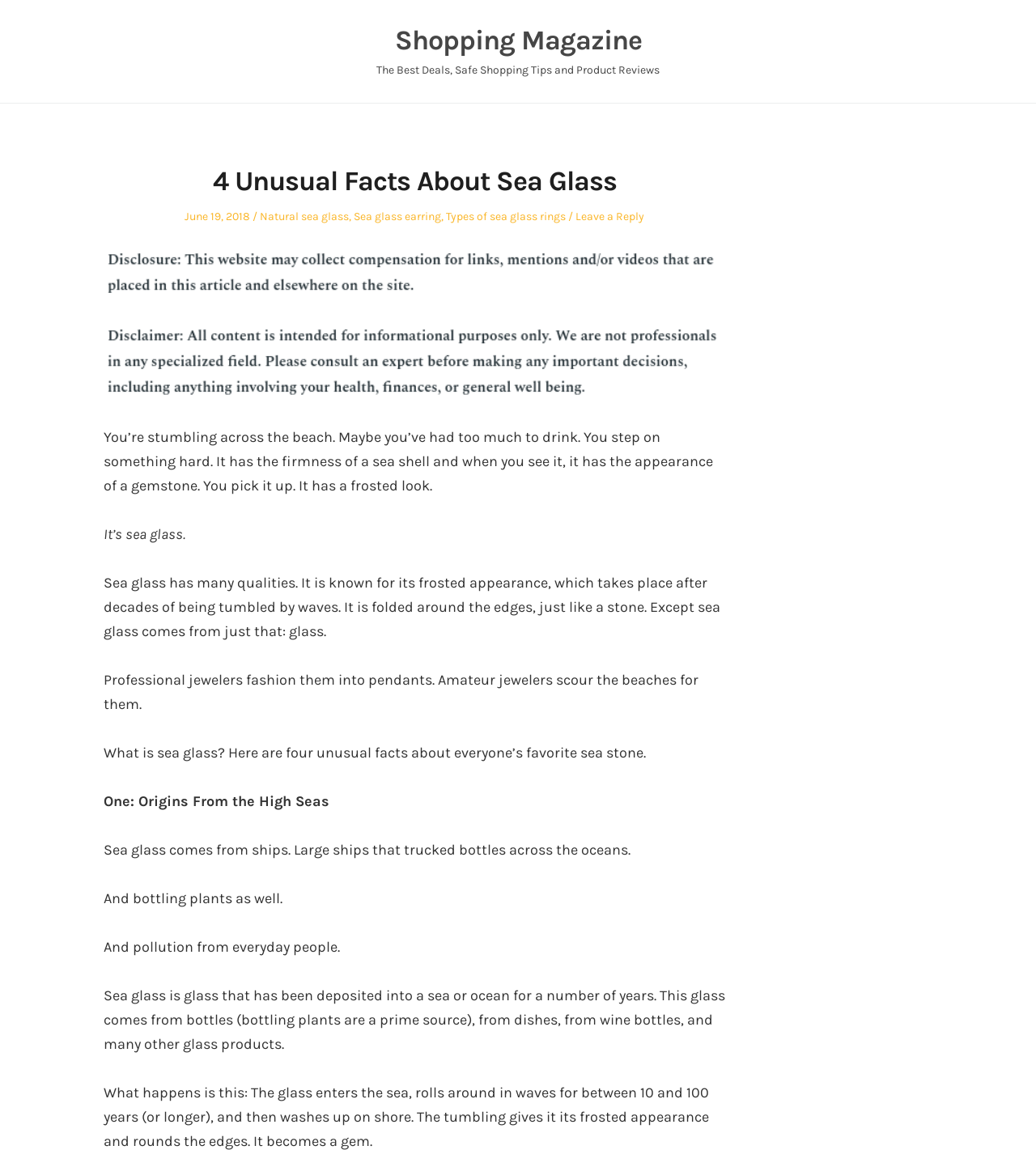Deliver a detailed narrative of the webpage's visual and textual elements.

This webpage is about "4 Unusual Facts About Sea Glass" from Shopping Magazine. At the top, there is a link to "Shopping Magazine" and a brief description of the magazine. Below that, there is a navigation menu labeled "Menu" that spans the entire width of the page.

The main content of the page is divided into sections. The first section has a heading "4 Unusual Facts About Sea Glass" and provides some background information about sea glass, including a brief story about finding it on the beach. There is also an image in this section, but its content is not described.

The next section provides more information about sea glass, including its qualities, such as its frosted appearance and folded edges. It also mentions that professional and amateur jewelers use sea glass to create pendants.

The main content of the page is then divided into four sections, each with a heading that starts with a number (One, Two, etc.). The first section, "One: Origins From the High Seas", explains that sea glass comes from ships, bottling plants, and pollution from everyday people. The text describes how the glass enters the sea, gets tumbled by waves for years, and eventually washes up on shore with a frosted appearance and rounded edges.

There are several links on the page, including links to related topics such as "Natural sea glass", "Sea glass earring", and "Types of sea glass rings". There is also a link to "Leave a Reply" at the bottom of the page.